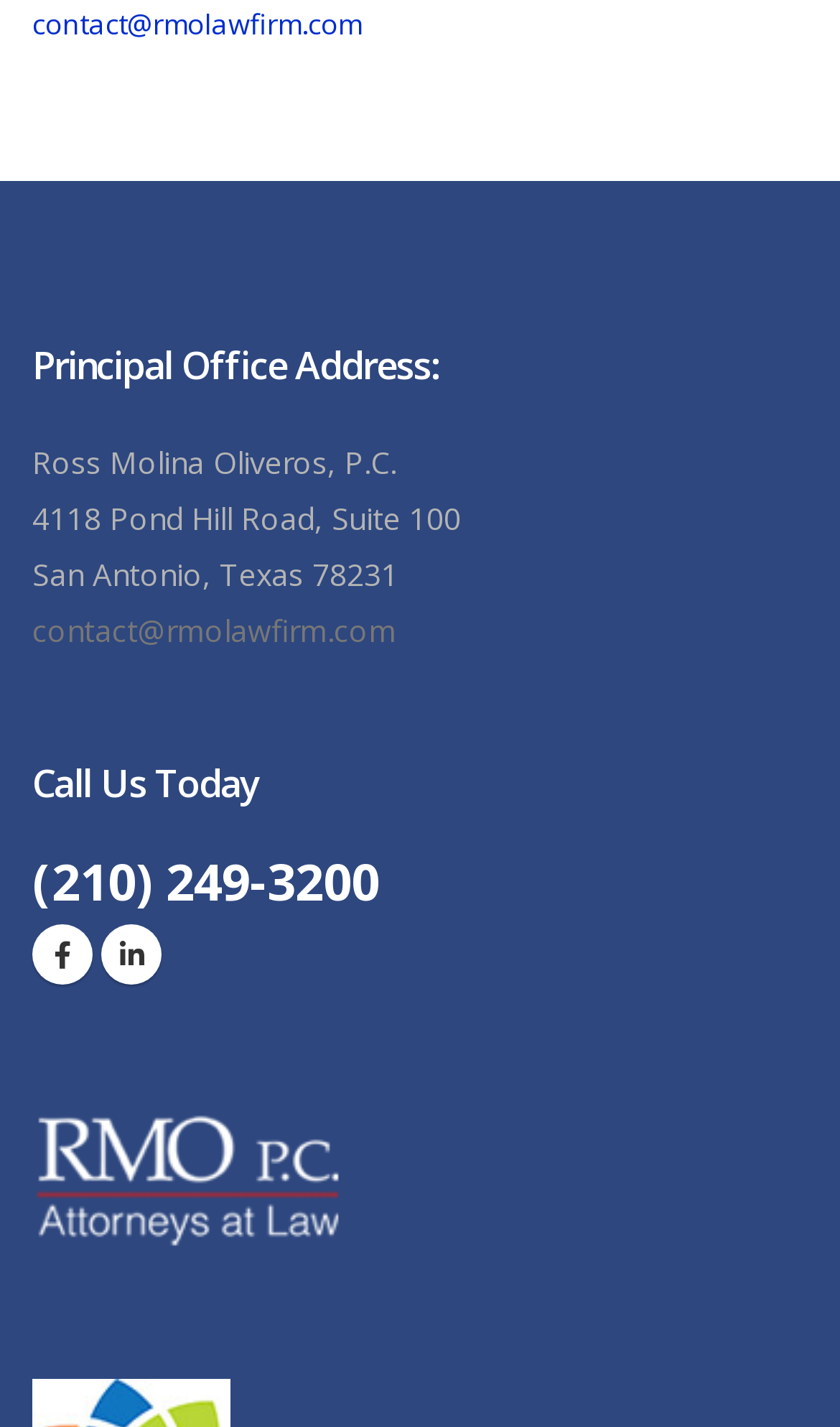What is the phone number to call?
Based on the image, answer the question with a single word or brief phrase.

(210) 249-3200